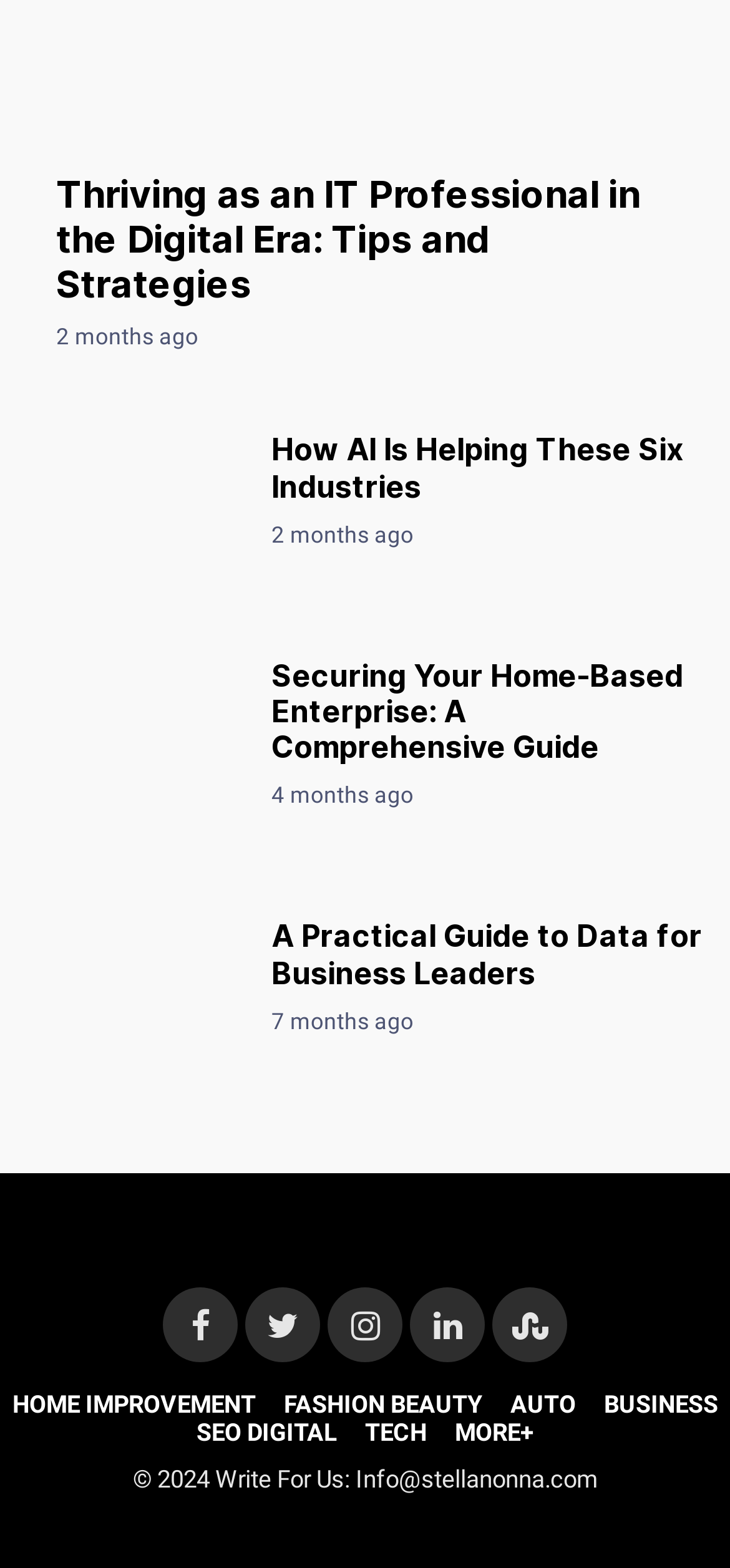Using the image as a reference, answer the following question in as much detail as possible:
How many months ago was the second article published?

I examined the second article element and found the StaticText '4 months ago', which indicates that the second article was published 4 months ago.